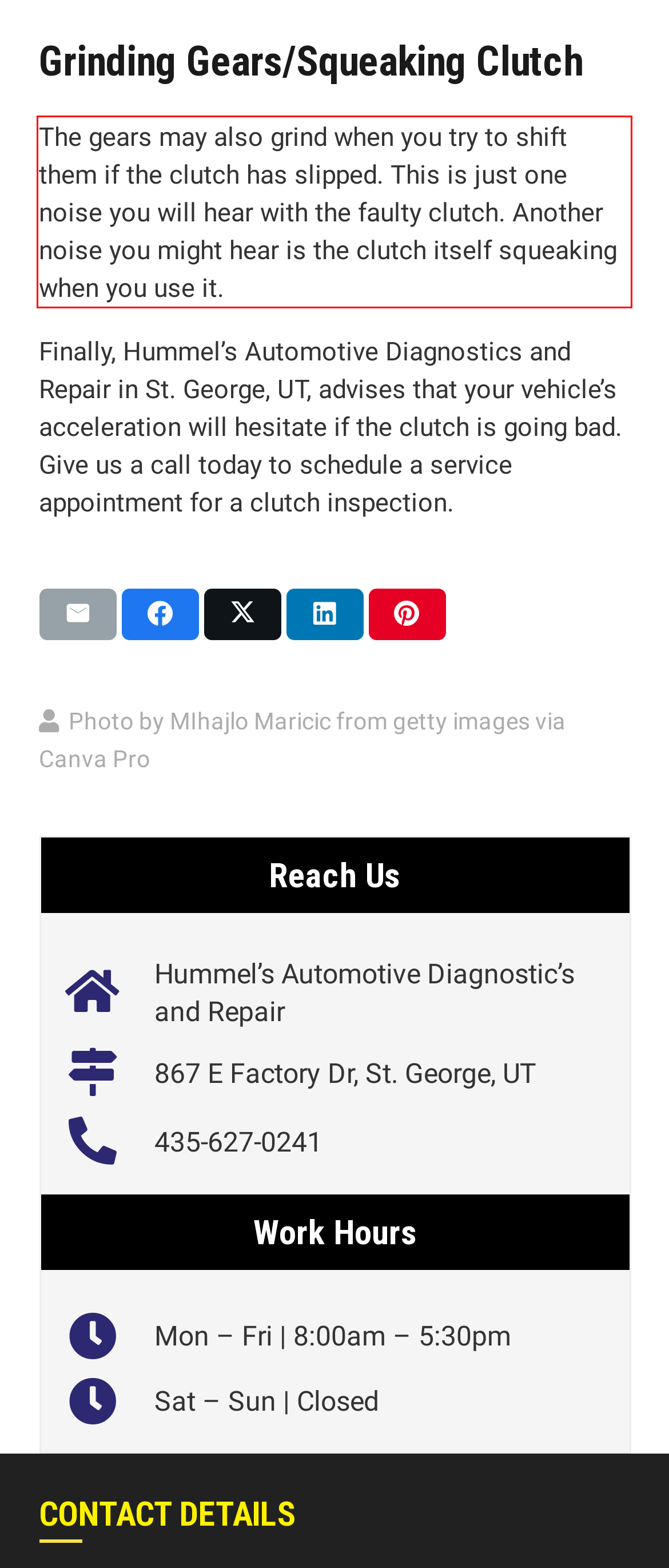Analyze the red bounding box in the provided webpage screenshot and generate the text content contained within.

The gears may also grind when you try to shift them if the clutch has slipped. This is just one noise you will hear with the faulty clutch. Another noise you might hear is the clutch itself squeaking when you use it.